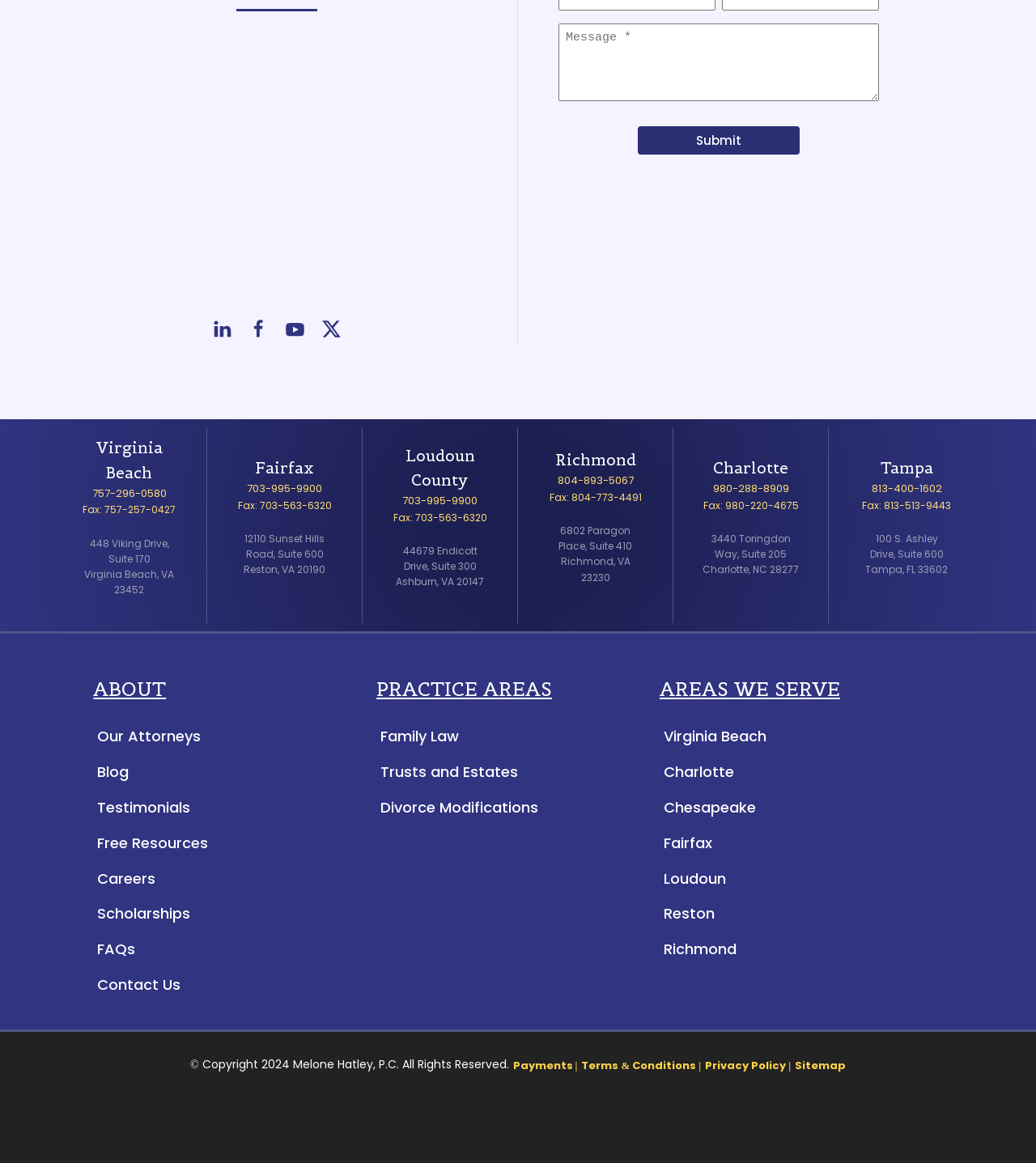Using the format (top-left x, top-left y, bottom-right x, bottom-right y), and given the element description, identify the bounding box coordinates within the screenshot: aria-label="YouTube" title="YouTube"

[0.267, 0.274, 0.302, 0.298]